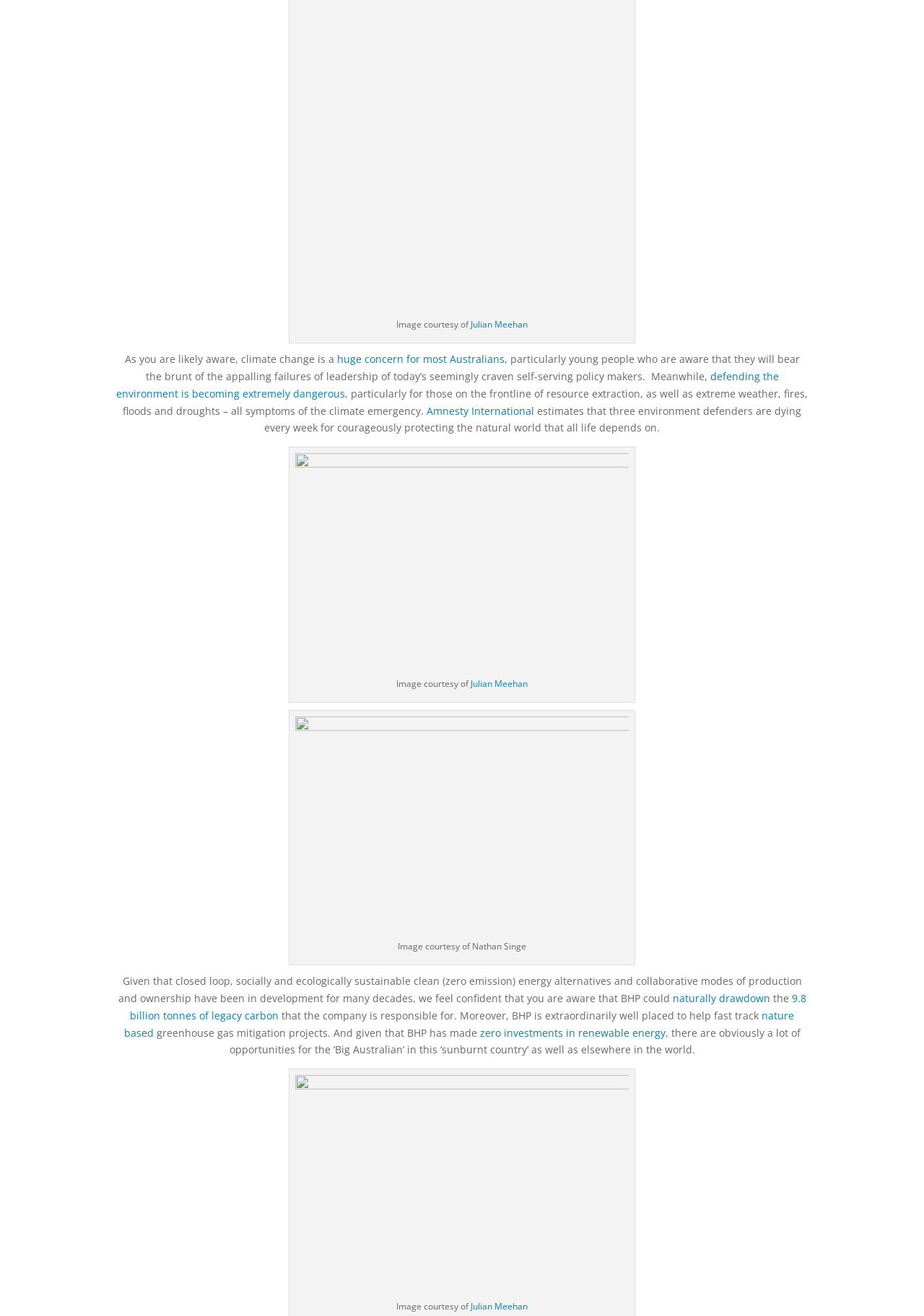What is the type of energy alternatives mentioned in the text?
Based on the image, respond with a single word or phrase.

clean (zero emission)